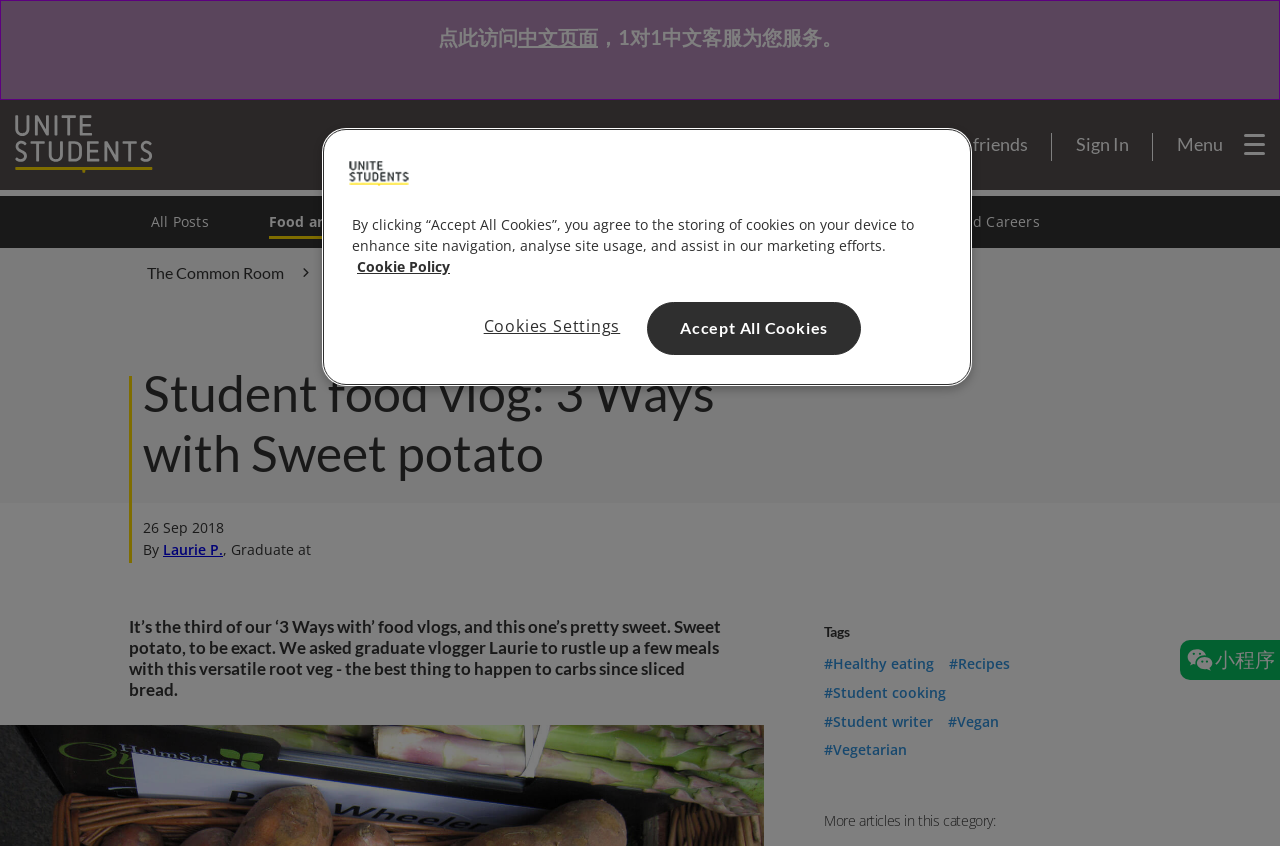Determine the bounding box coordinates of the region I should click to achieve the following instruction: "Click the 'Laurie P.' link". Ensure the bounding box coordinates are four float numbers between 0 and 1, i.e., [left, top, right, bottom].

[0.127, 0.638, 0.174, 0.661]